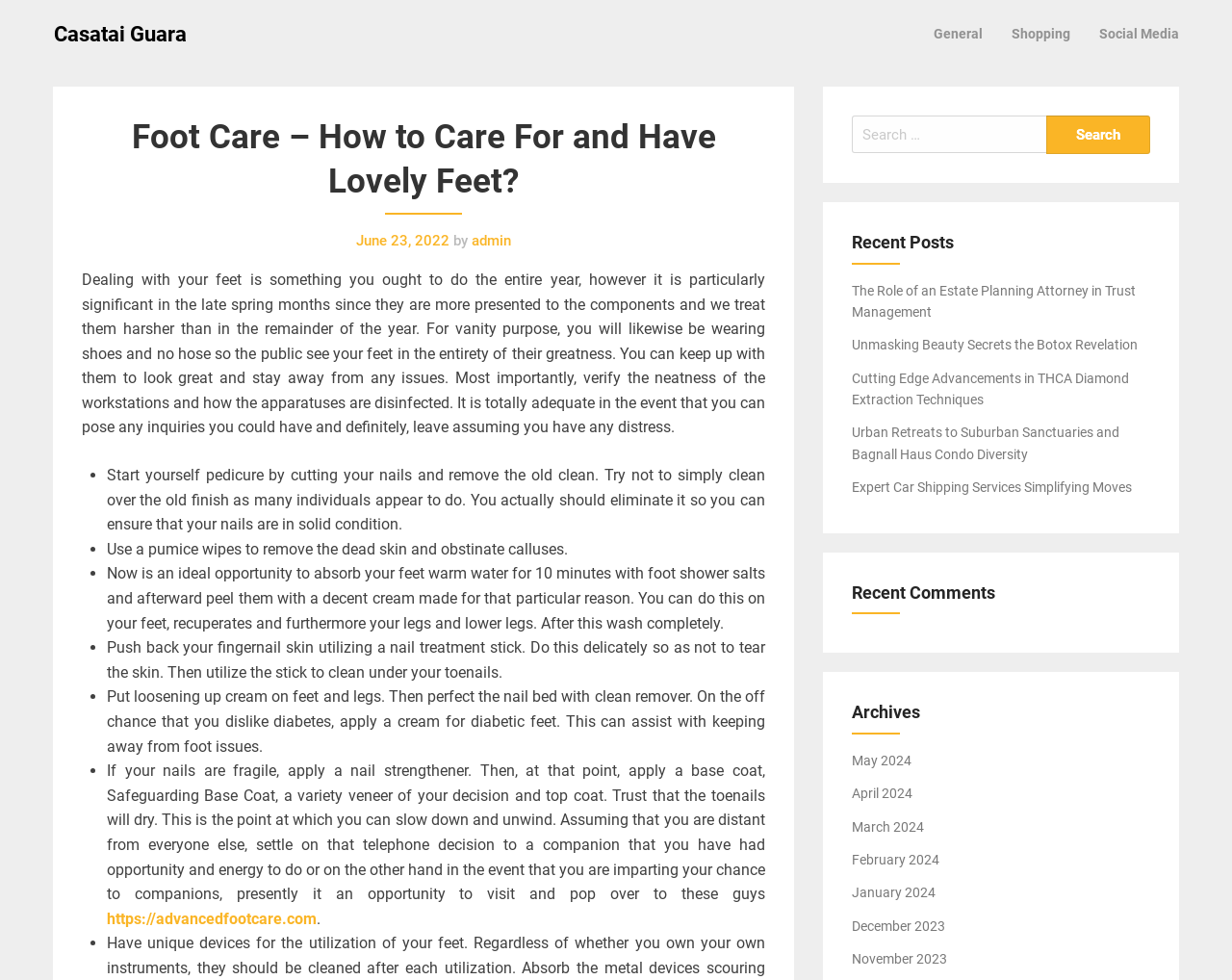Please determine the bounding box coordinates of the section I need to click to accomplish this instruction: "Go to FAQ page".

None